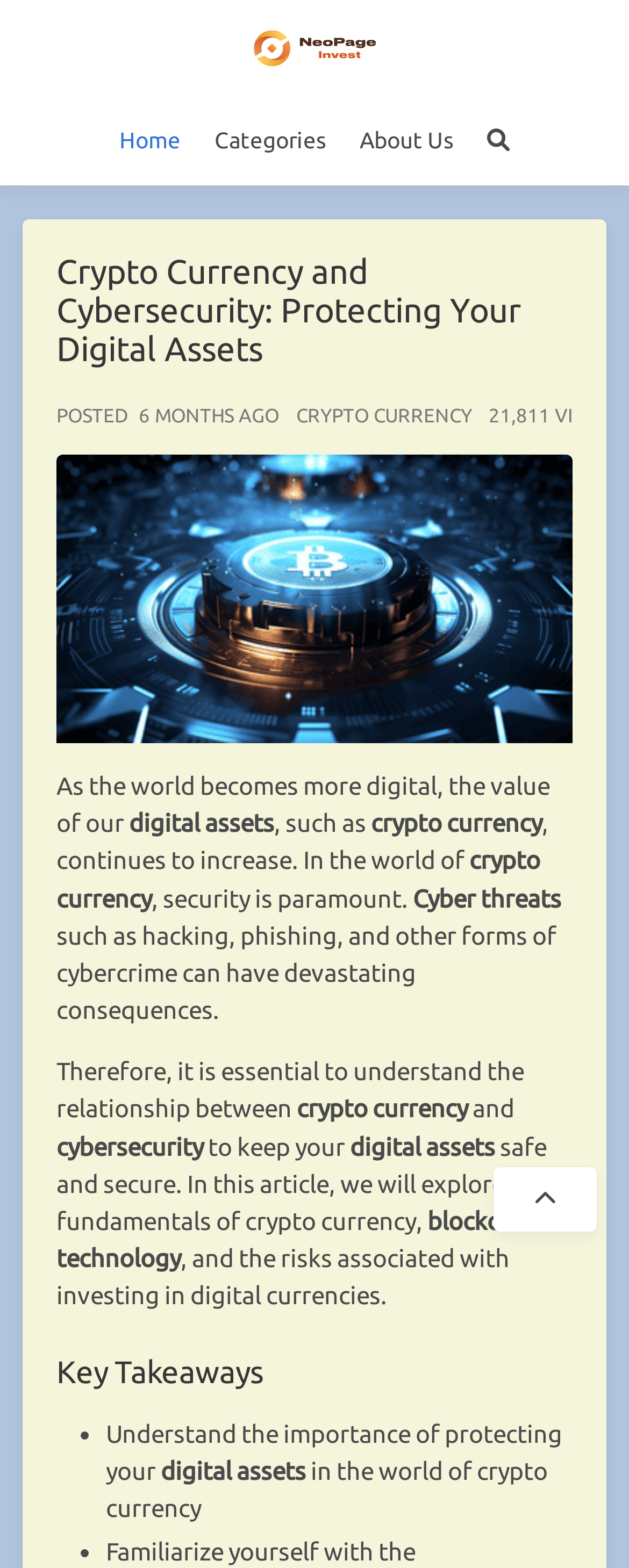What is the importance of cybersecurity in crypto currency?
Use the screenshot to answer the question with a single word or phrase.

To keep digital assets safe and secure